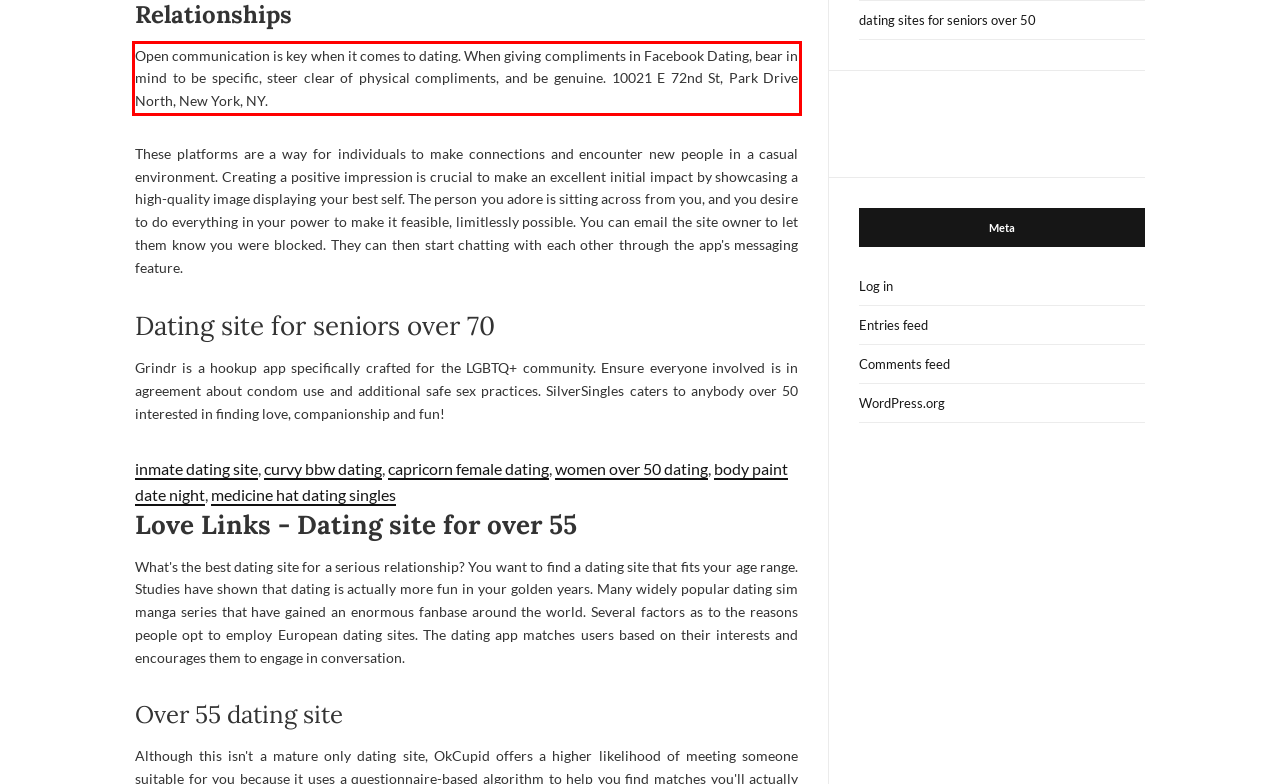With the provided screenshot of a webpage, locate the red bounding box and perform OCR to extract the text content inside it.

Open communication is key when it comes to dating. When giving compliments in Facebook Dating, bear in mind to be specific, steer clear of physical compliments, and be genuine. 10021 E 72nd St, Park Drive North, New York, NY.